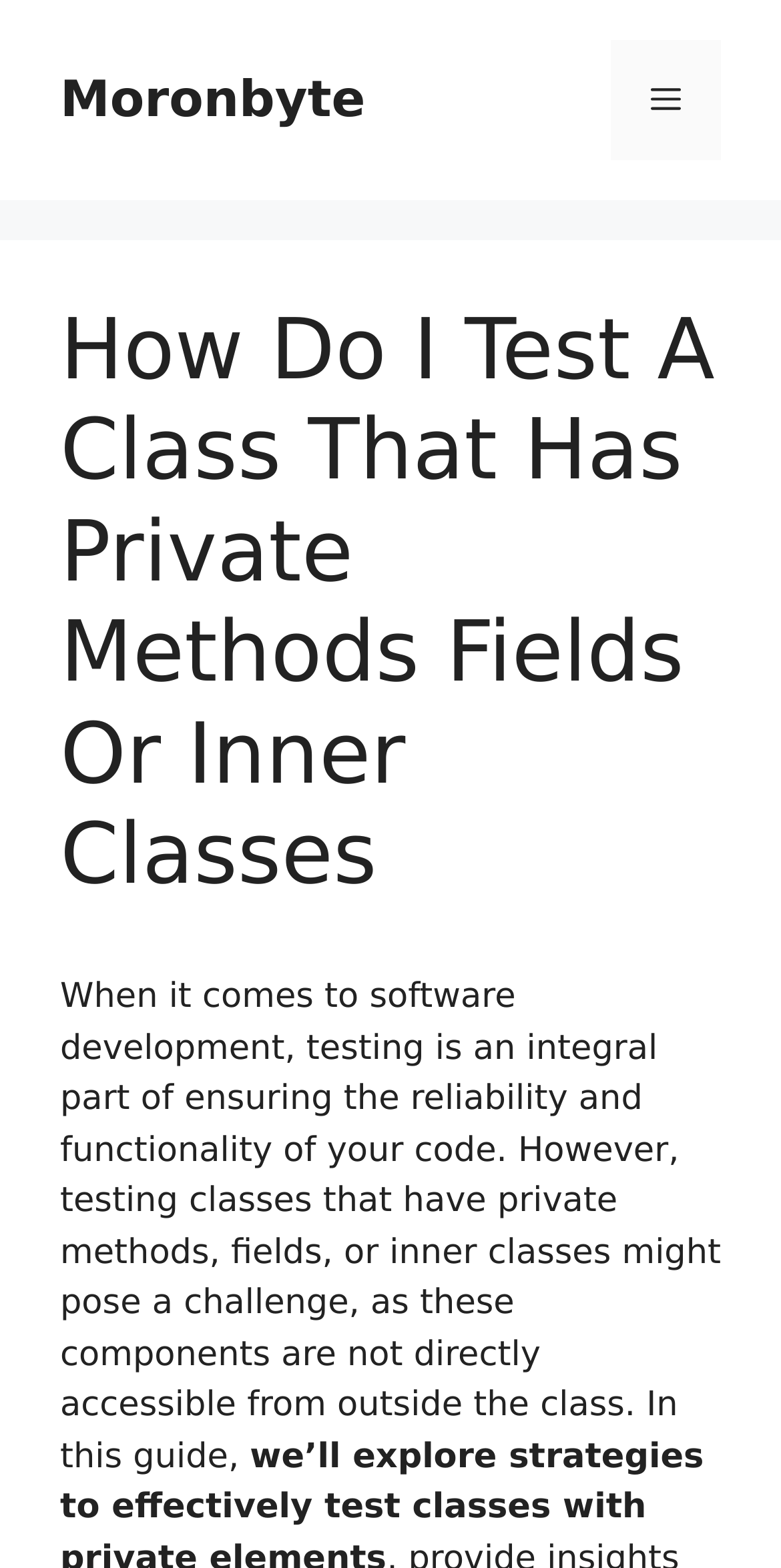What is the purpose of testing in software development?
Look at the screenshot and respond with one word or a short phrase.

Ensure reliability and functionality